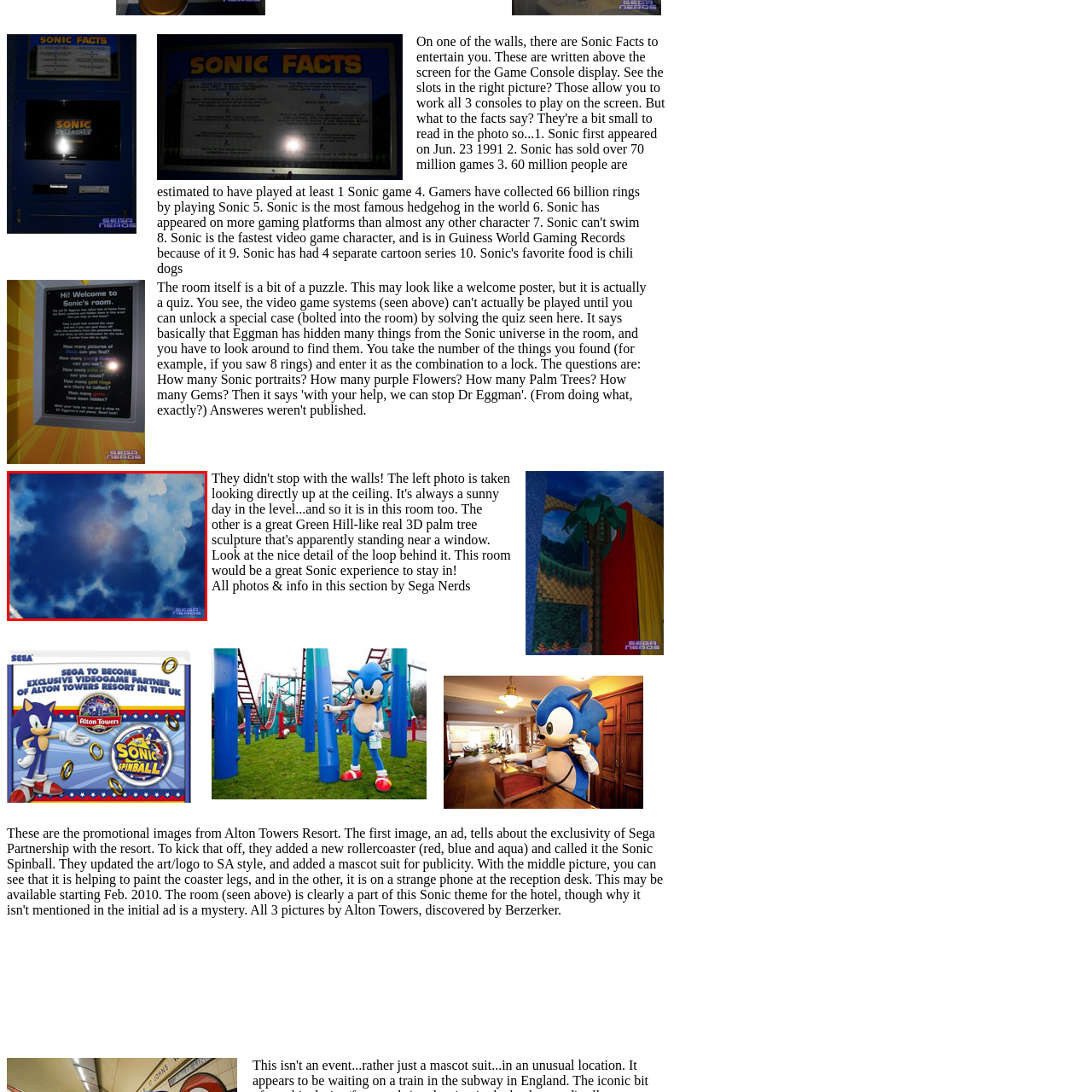Analyze the picture enclosed by the red bounding box and provide a single-word or phrase answer to this question:
What is the theme of the artwork?

Sonic